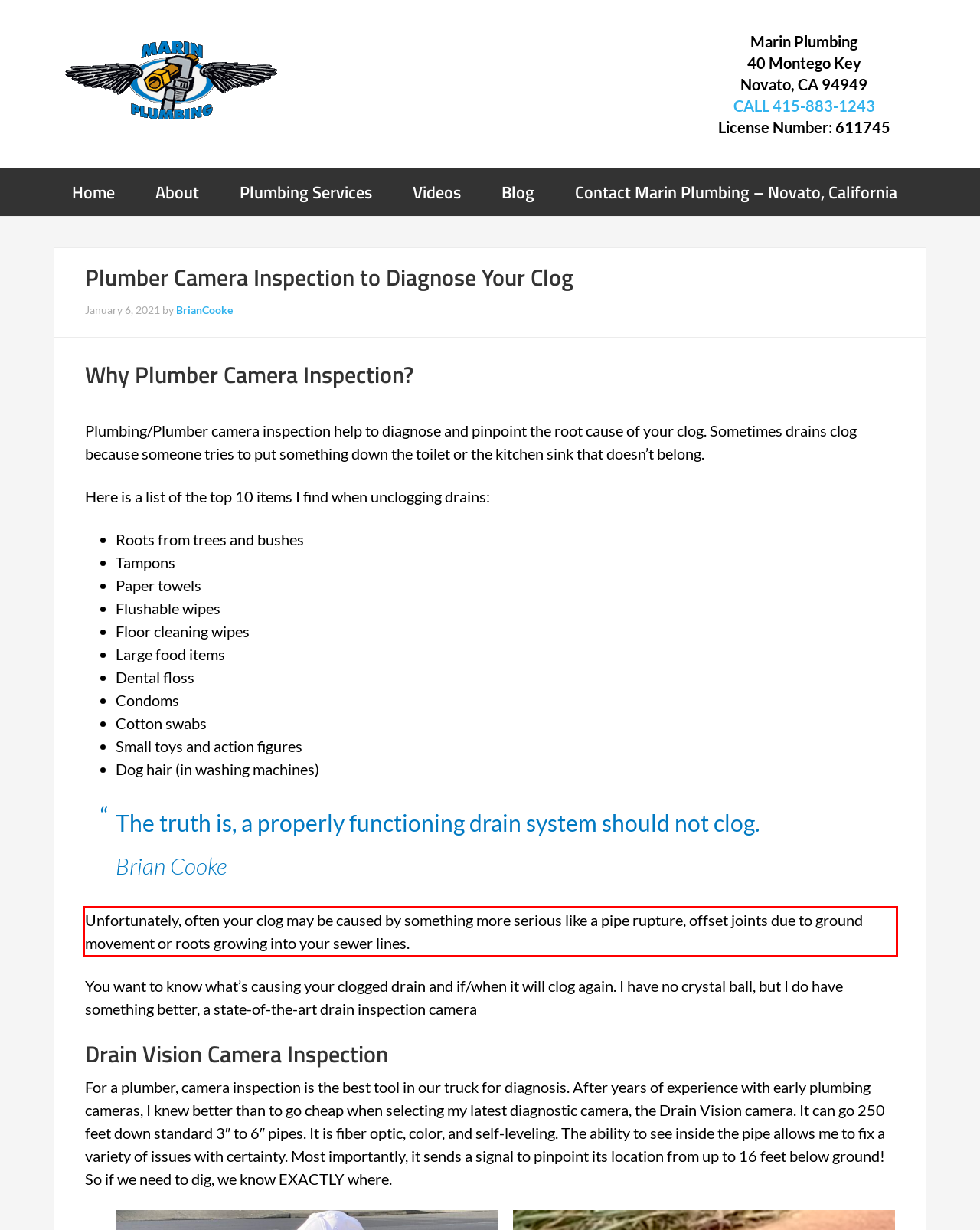Within the screenshot of the webpage, there is a red rectangle. Please recognize and generate the text content inside this red bounding box.

Unfortunately, often your clog may be caused by something more serious like a pipe rupture, offset joints due to ground movement or roots growing into your sewer lines.